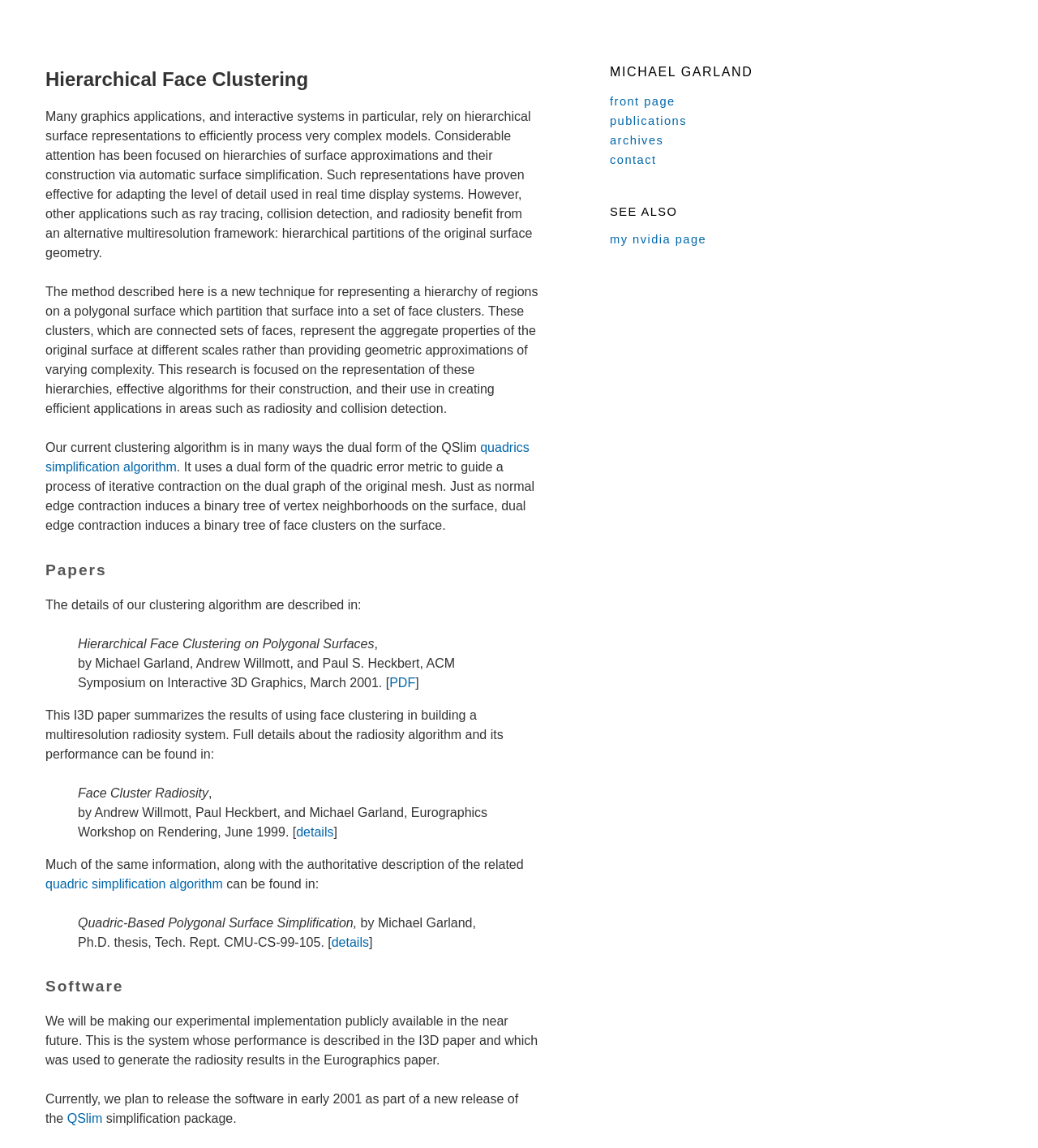What is the author's name?
Can you provide a detailed and comprehensive answer to the question?

The author's name is mentioned in the heading 'MICHAEL GARLAND' and also in the text as the author of several papers and the Ph.D. thesis.